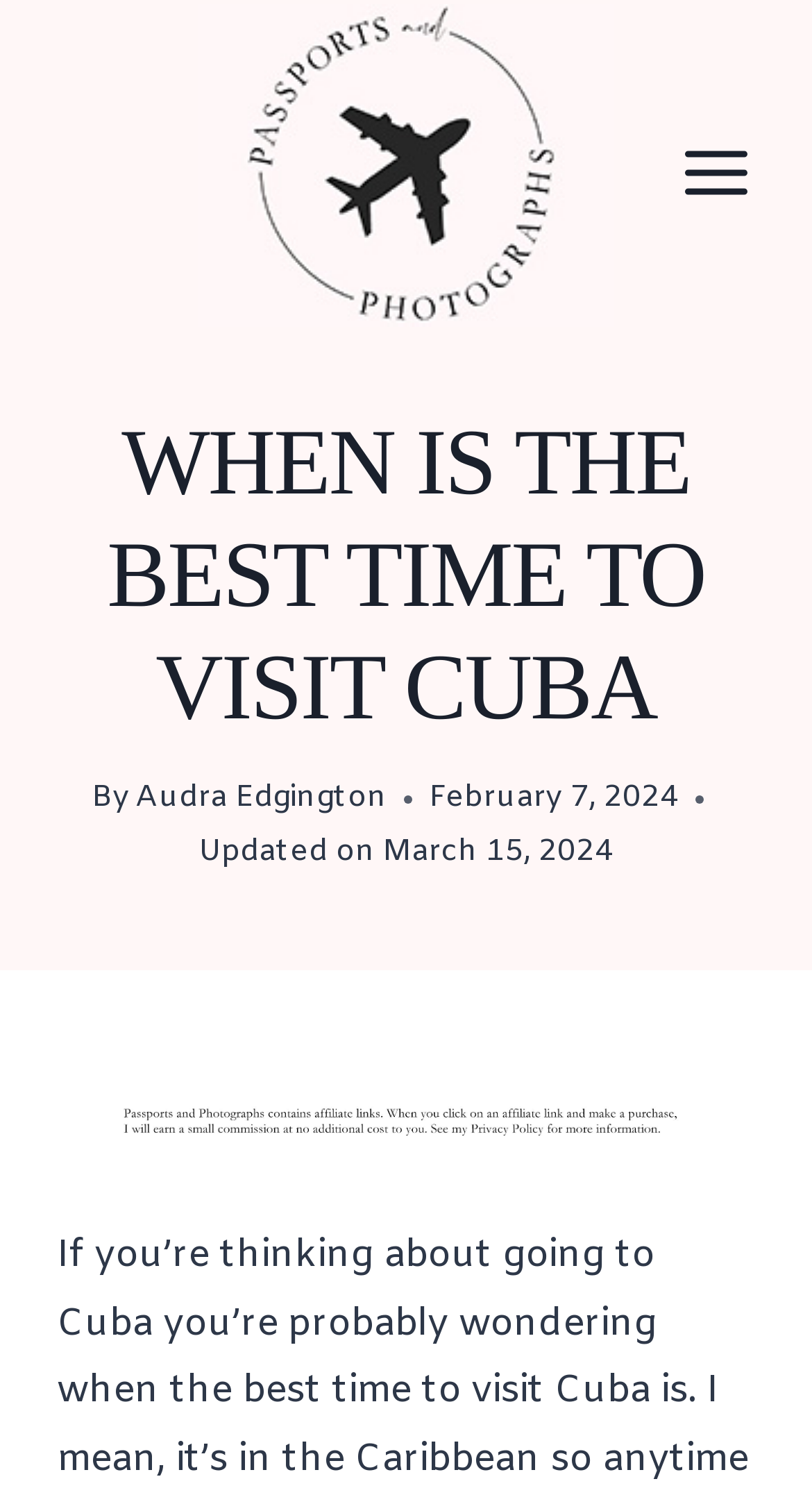Provide the bounding box coordinates for the UI element described in this sentence: "alt="Passports and Photographs logo"". The coordinates should be four float values between 0 and 1, i.e., [left, top, right, bottom].

[0.244, 0.003, 0.756, 0.219]